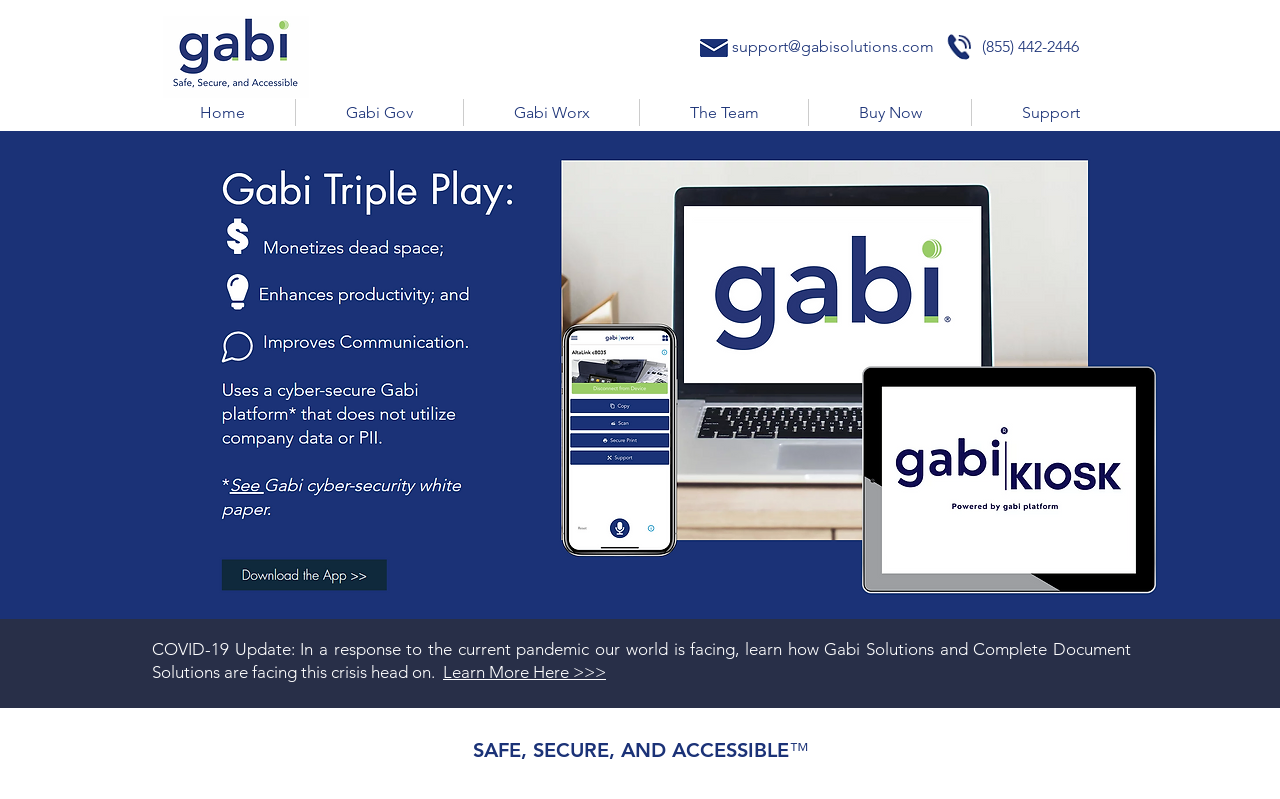Please identify the bounding box coordinates of the area that needs to be clicked to fulfill the following instruction: "Learn more about COVID-19 Update."

[0.346, 0.829, 0.473, 0.854]